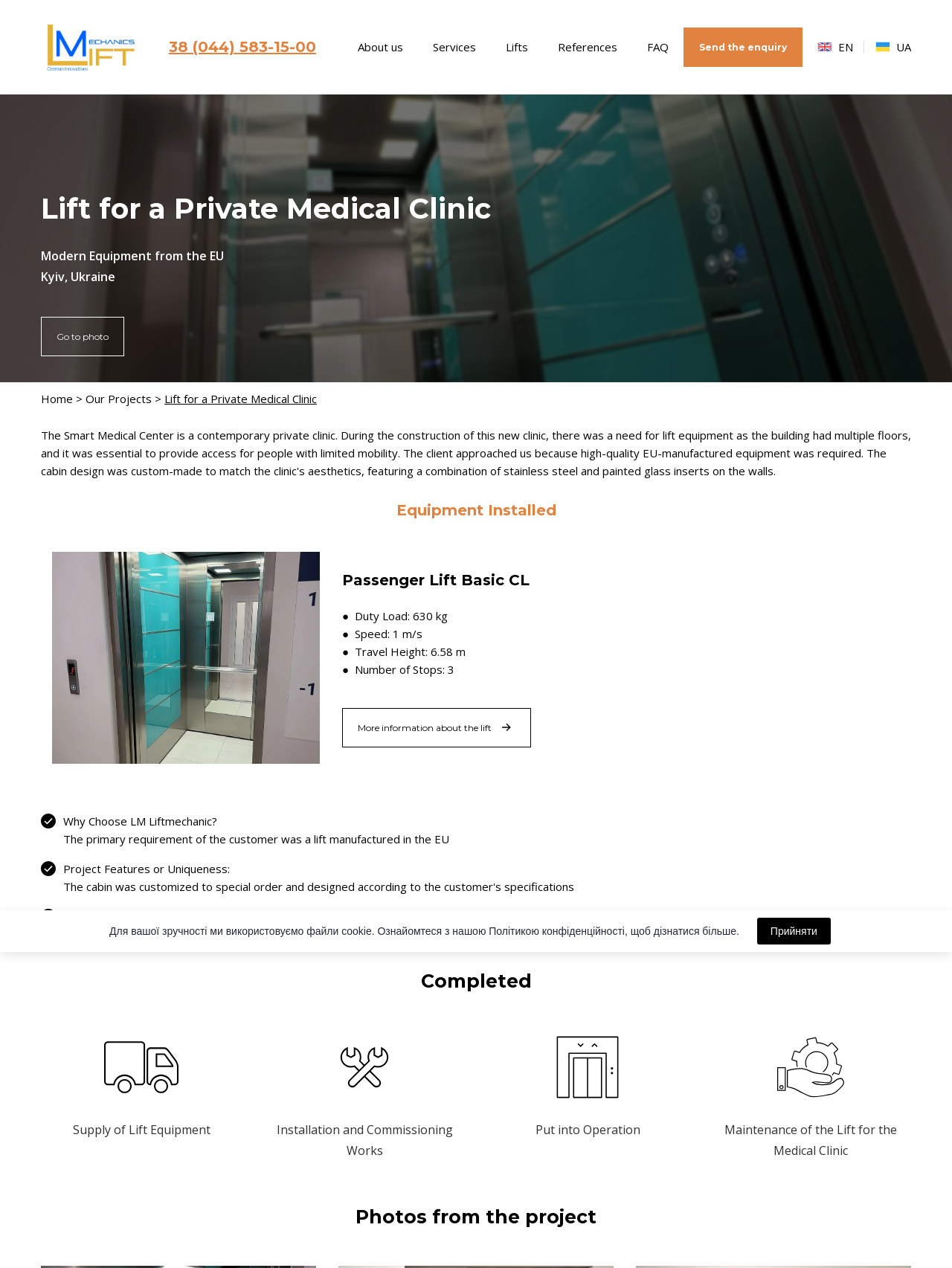Respond with a single word or phrase:
What is the language of the text 'Для вашої зручності ми використовуємо файли cookie.'?

Ukrainian